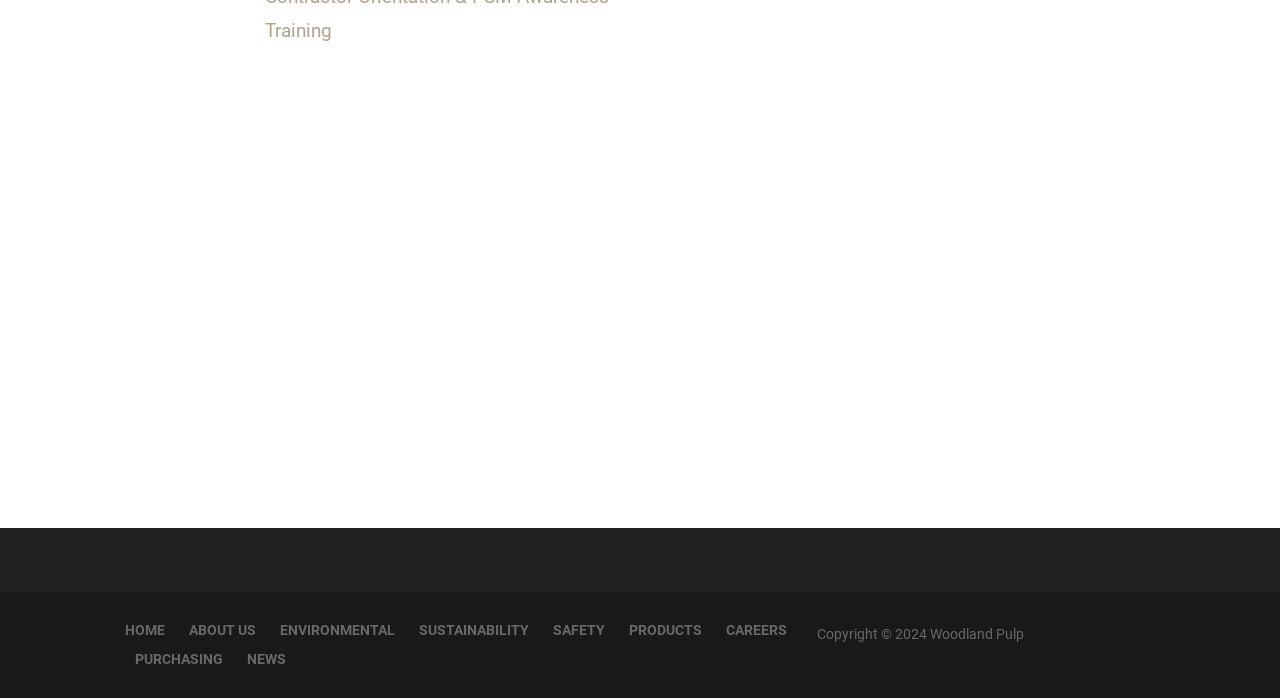Find the bounding box coordinates for the area that should be clicked to accomplish the instruction: "view ABOUT US".

[0.147, 0.892, 0.2, 0.923]